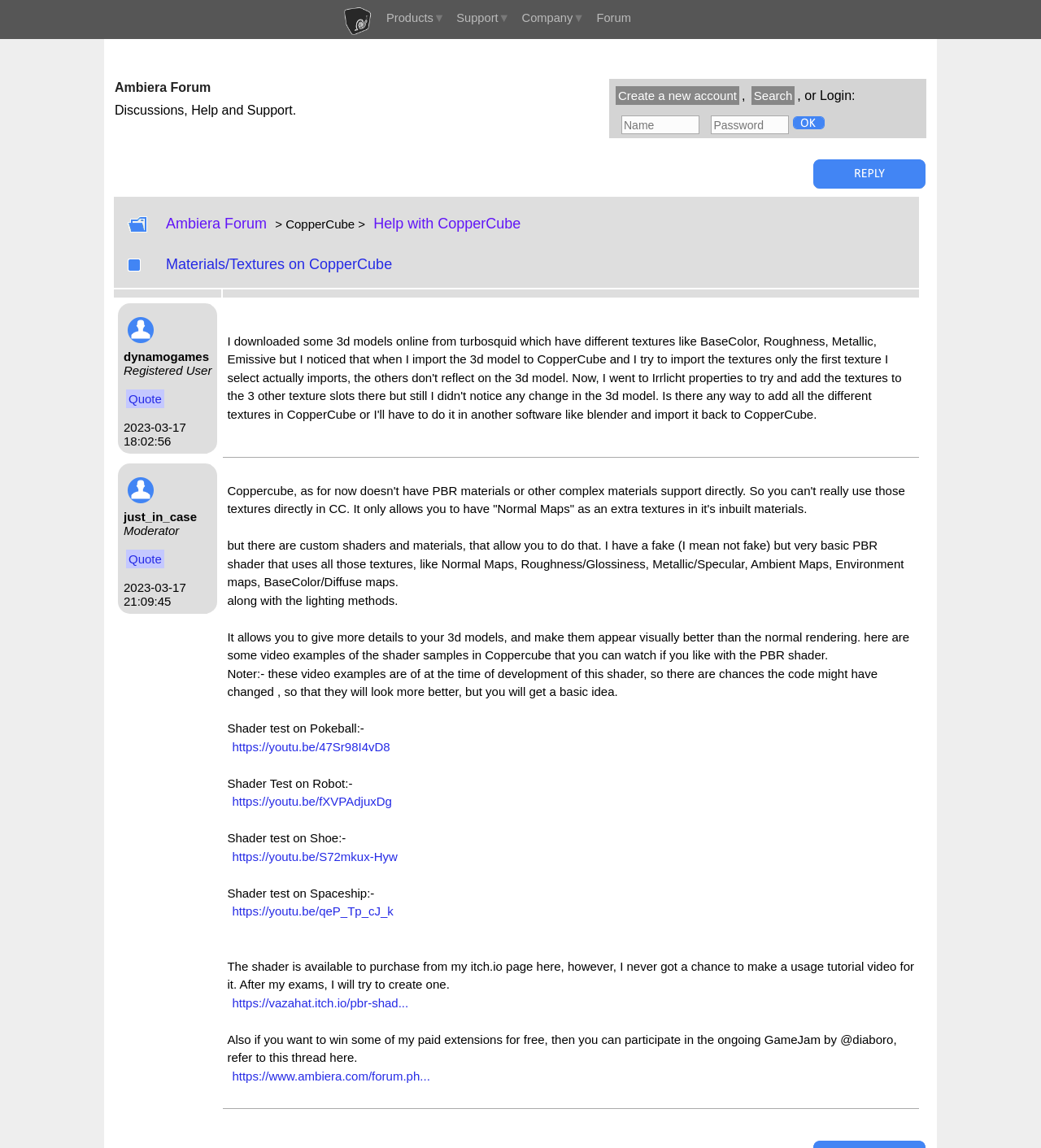Use a single word or phrase to answer this question: 
Who is the moderator of this forum?

just_in_case